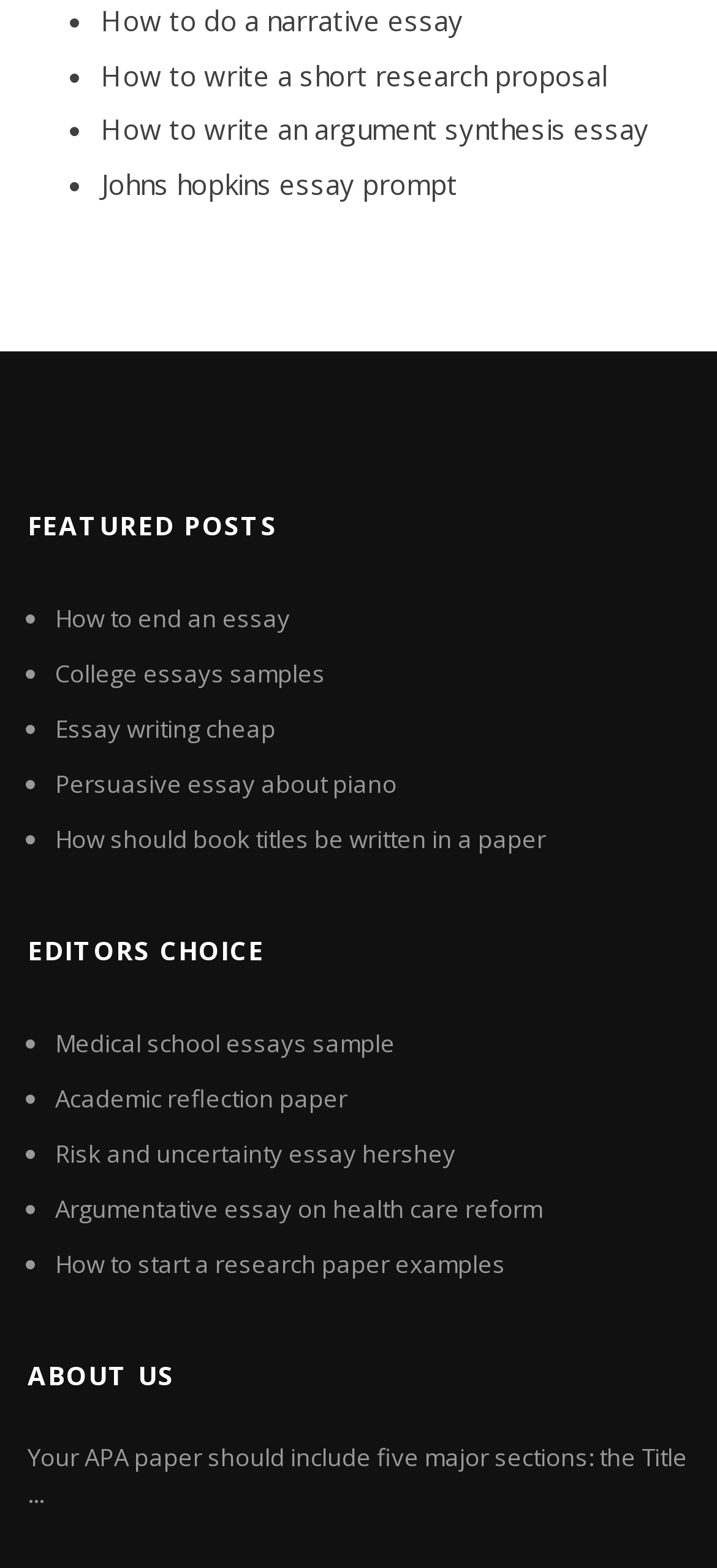Provide the bounding box coordinates of the UI element that matches the description: "Medical school essays sample".

[0.077, 0.655, 0.551, 0.676]